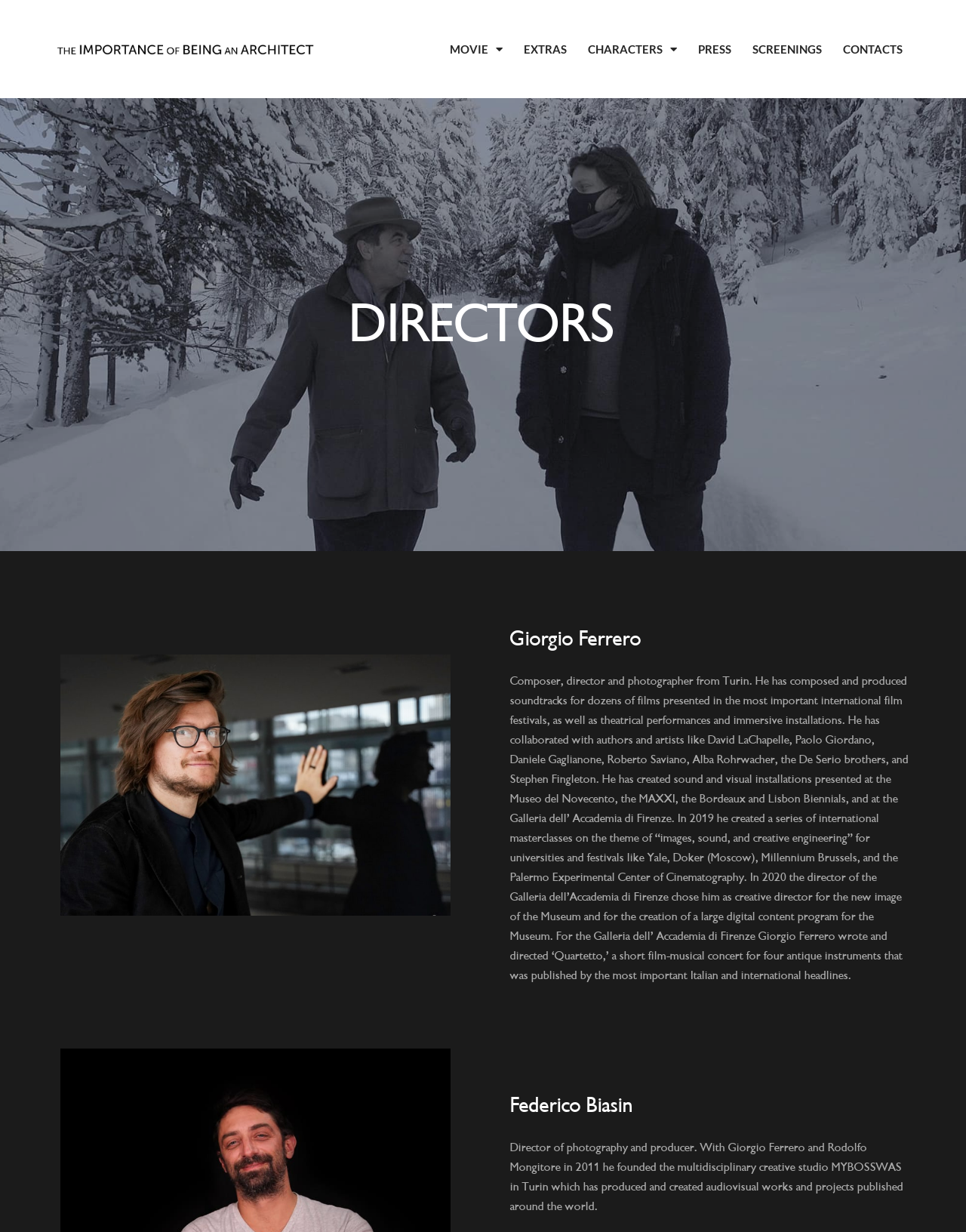What is the profession of Giorgio Ferrero?
Refer to the image and provide a thorough answer to the question.

I found the answer by looking at the StaticText element that describes Giorgio Ferrero, which mentions that he is a composer, director, and photographer from Turin.